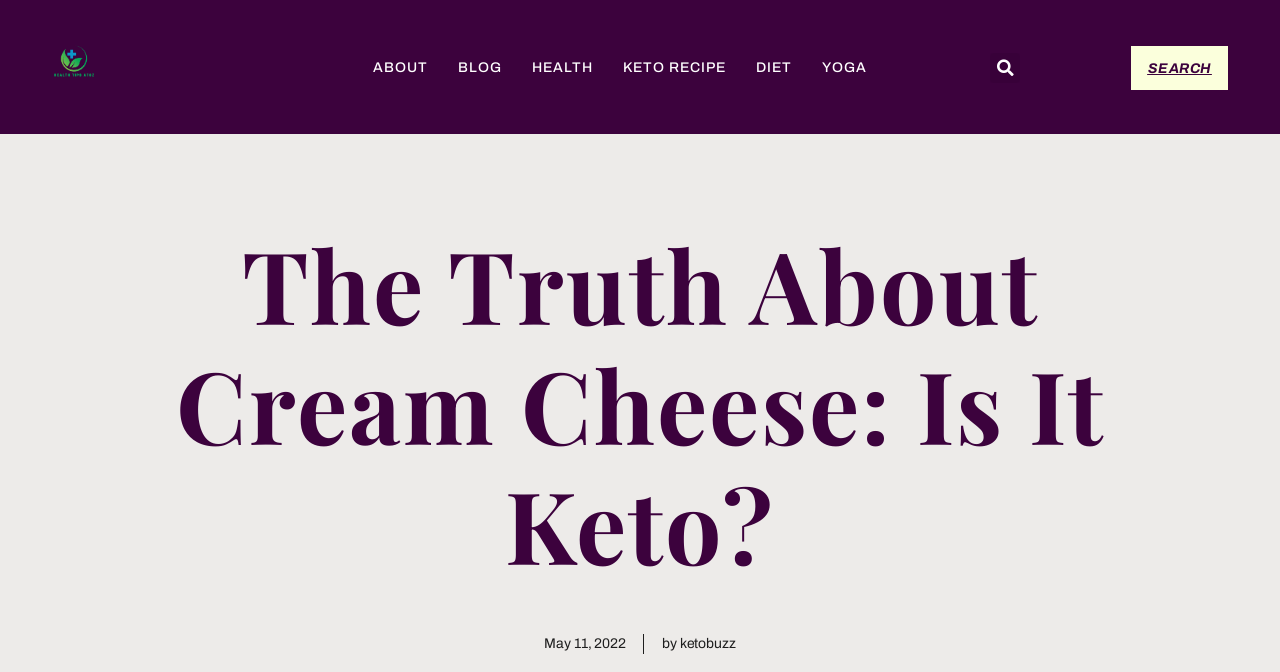Please identify the bounding box coordinates for the region that you need to click to follow this instruction: "go to KETO RECIPE page".

[0.487, 0.089, 0.567, 0.111]